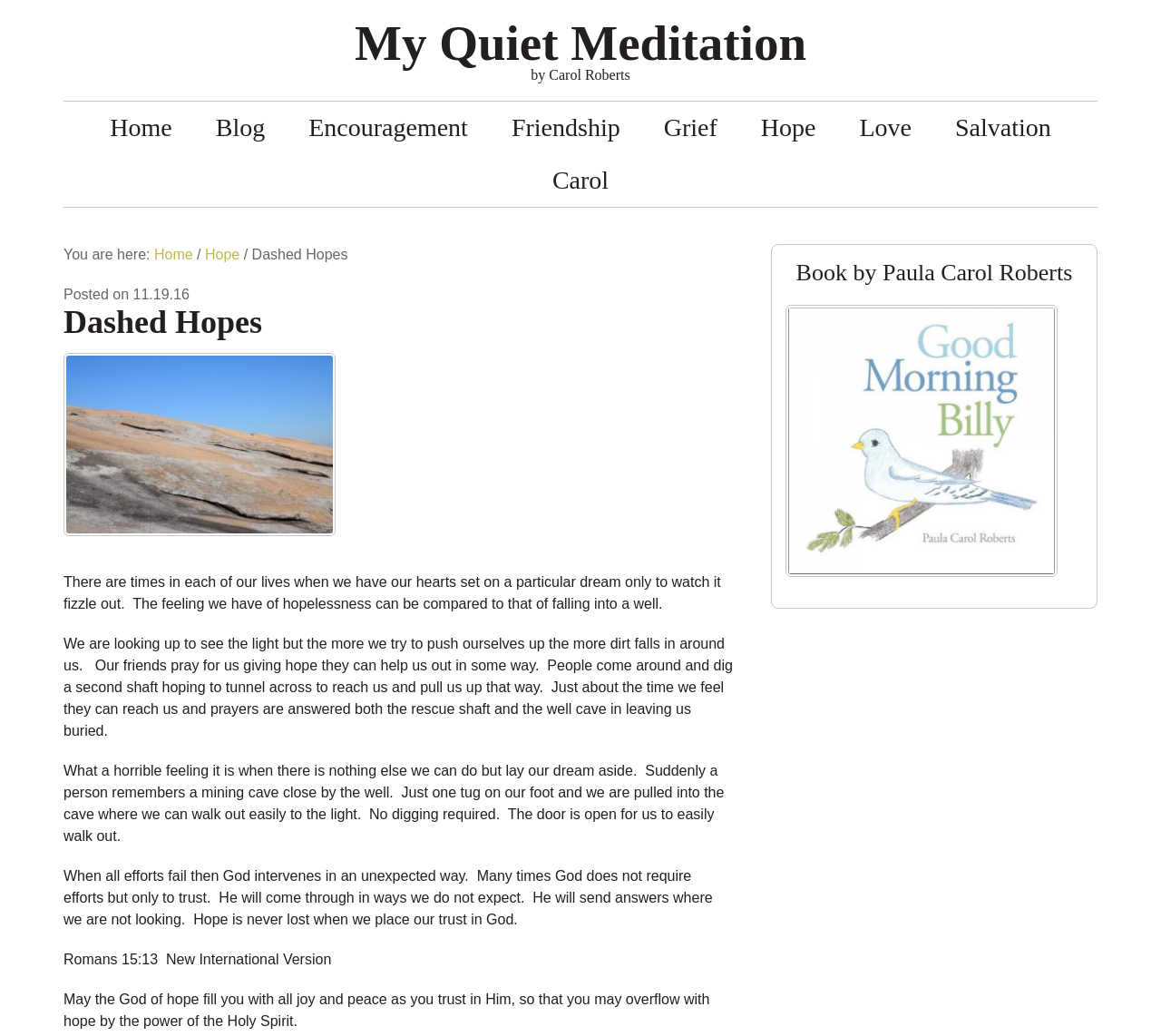Locate the bounding box coordinates of the element's region that should be clicked to carry out the following instruction: "View the image 'last-import-097'". The coordinates need to be four float numbers between 0 and 1, i.e., [left, top, right, bottom].

[0.055, 0.341, 0.289, 0.518]